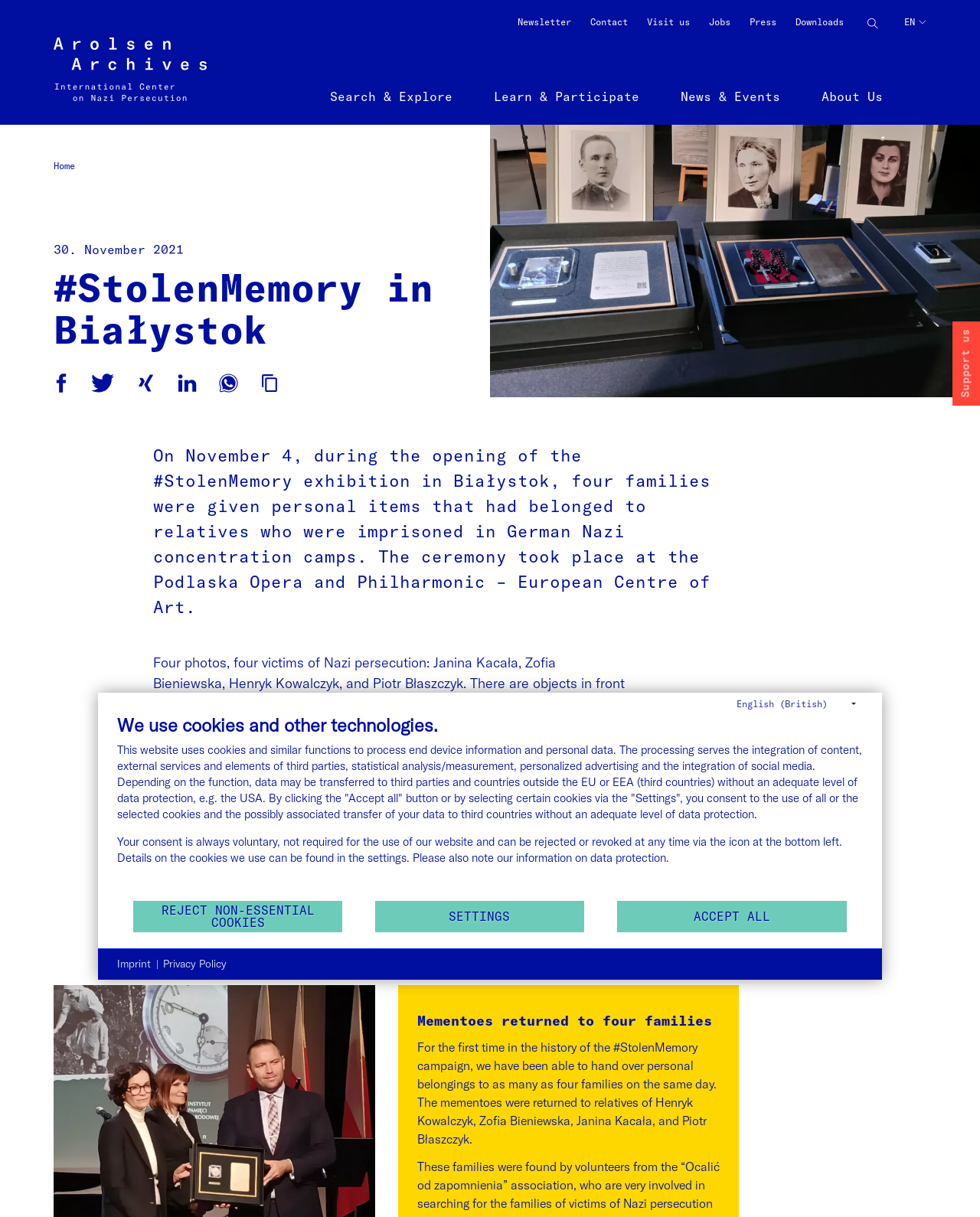Please determine the bounding box coordinates of the element's region to click in order to carry out the following instruction: "Click on the 'Listen Live in separate player' link". The coordinates should be four float numbers between 0 and 1, i.e., [left, top, right, bottom].

None